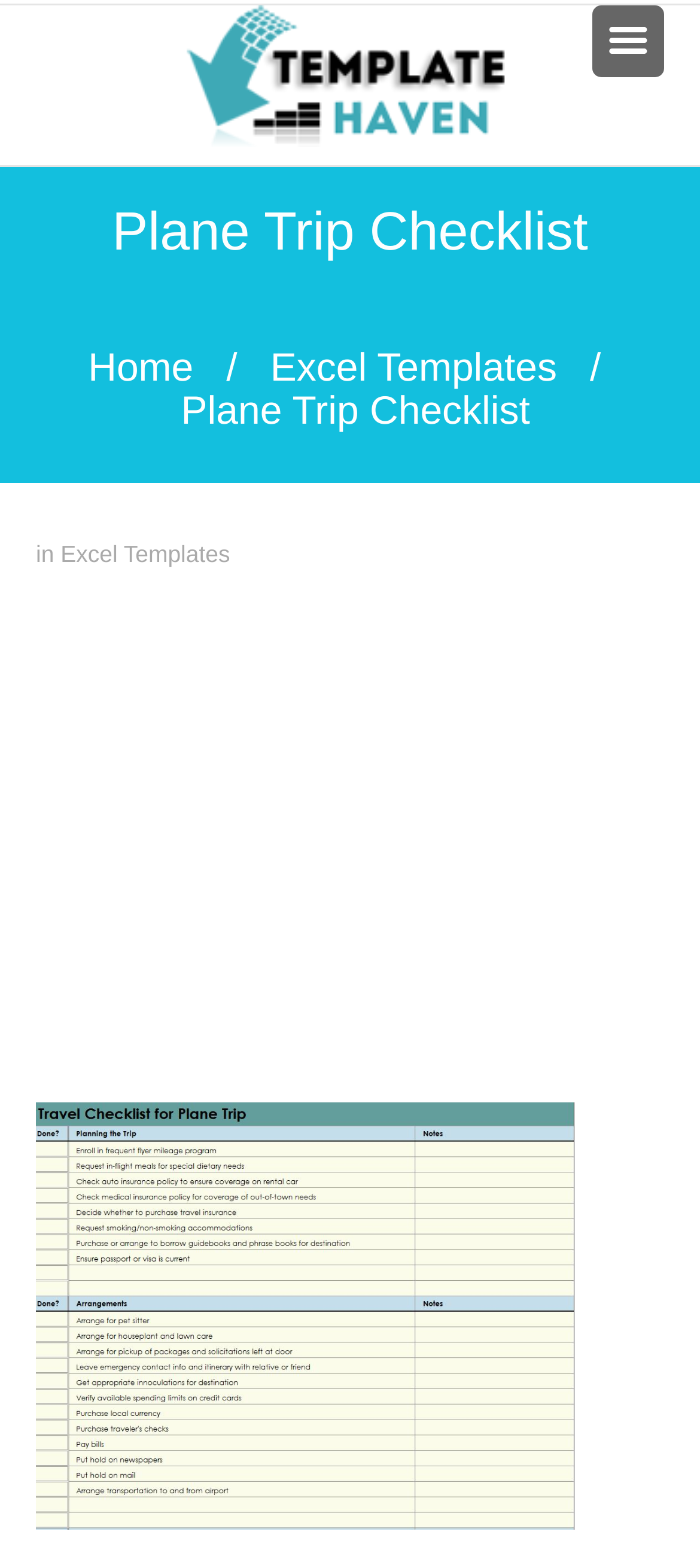Can you extract the headline from the webpage for me?

Plane Trip Checklist